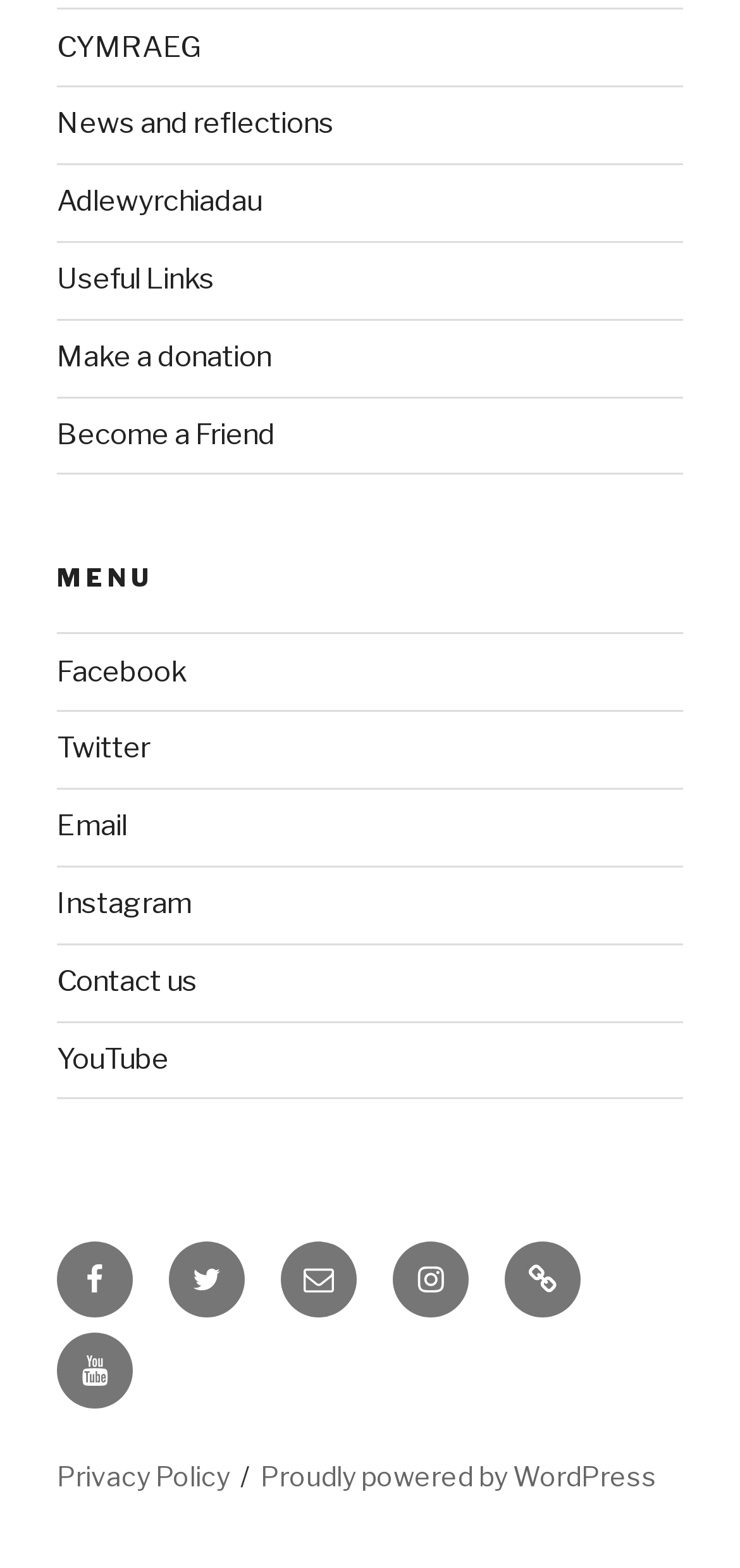How many social media links are in the footer?
Using the visual information from the image, give a one-word or short-phrase answer.

6